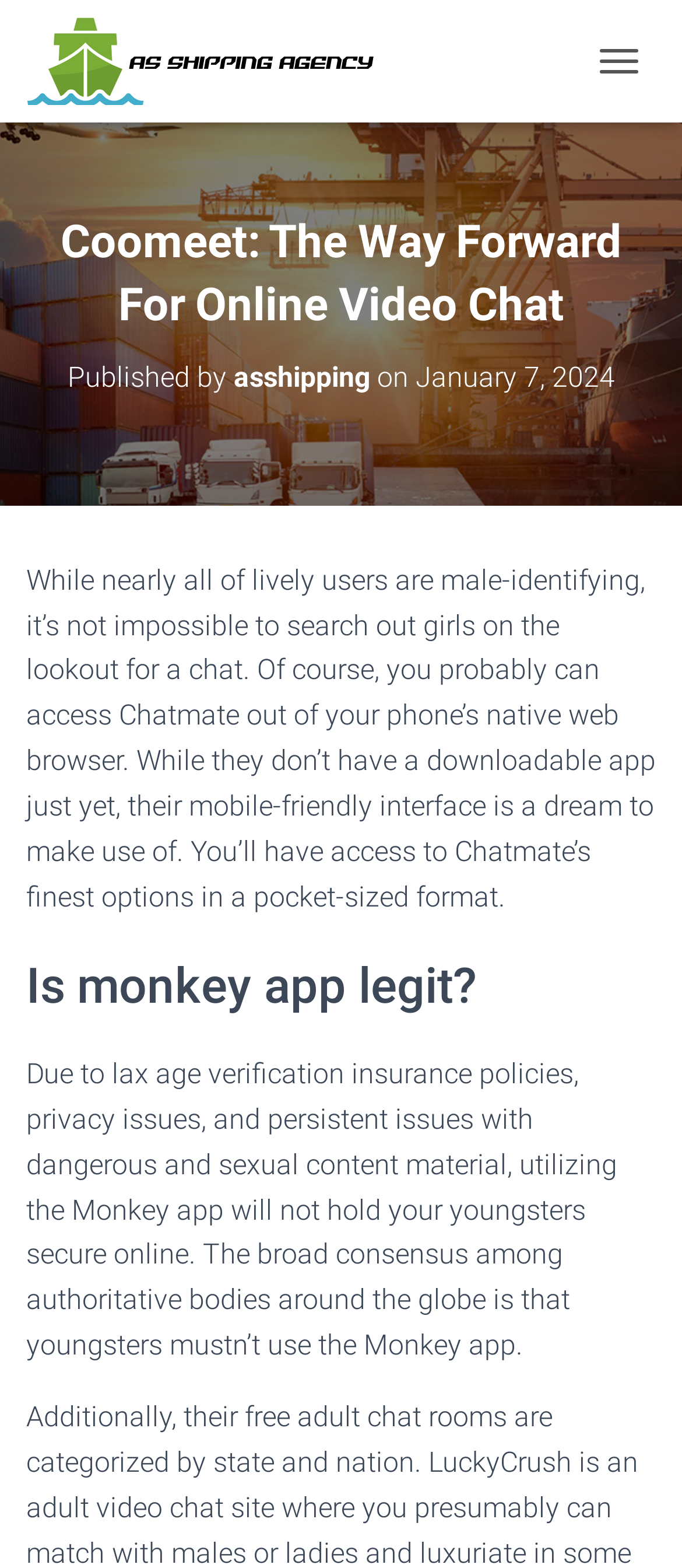Identify the bounding box coordinates for the UI element described as follows: "title="AS SHIPPING AGENCY"". Ensure the coordinates are four float numbers between 0 and 1, formatted as [left, top, right, bottom].

[0.038, 0.011, 0.59, 0.067]